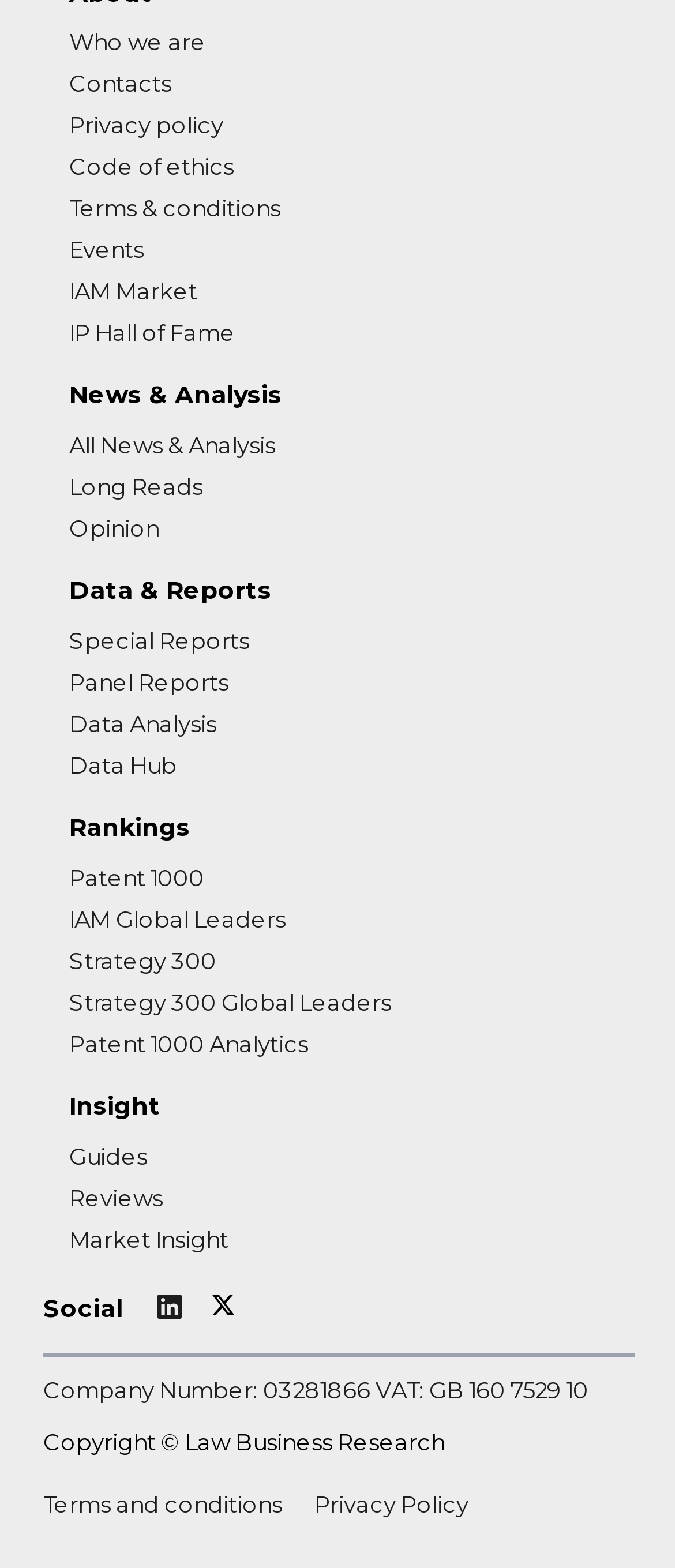Using the information in the image, could you please answer the following question in detail:
How many social media links are there?

There are two social media links located at the bottom of the webpage with bounding boxes of [0.233, 0.825, 0.29, 0.843] and [0.313, 0.825, 0.369, 0.843] respectively.